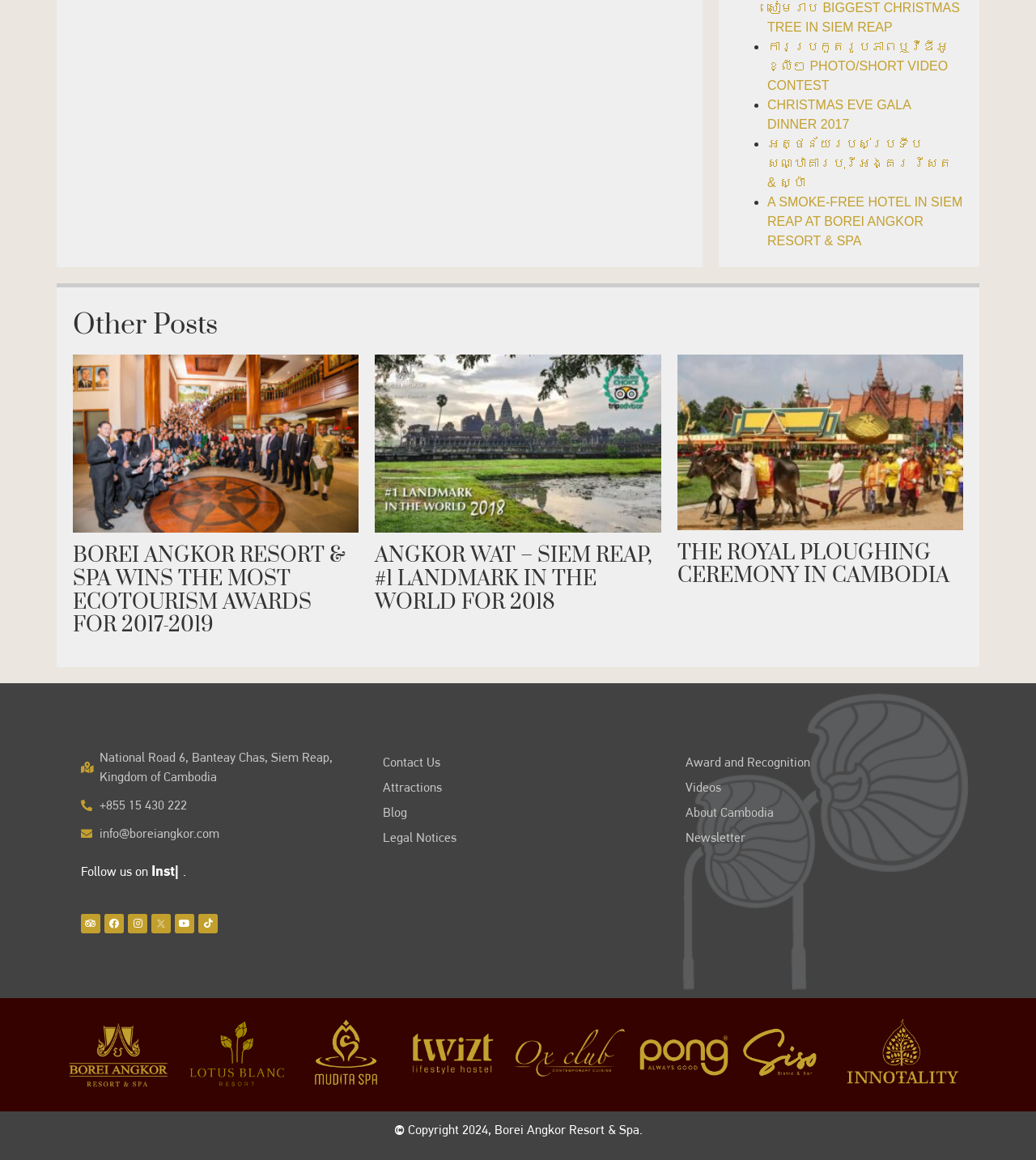What social media platforms does the resort have a presence on?
Based on the image, answer the question with as much detail as possible.

I found the answer by looking at the links and icons at the bottom of the webpage, which indicate that the resort has a presence on Instagram, Facebook, Youtube, and Tiktok.